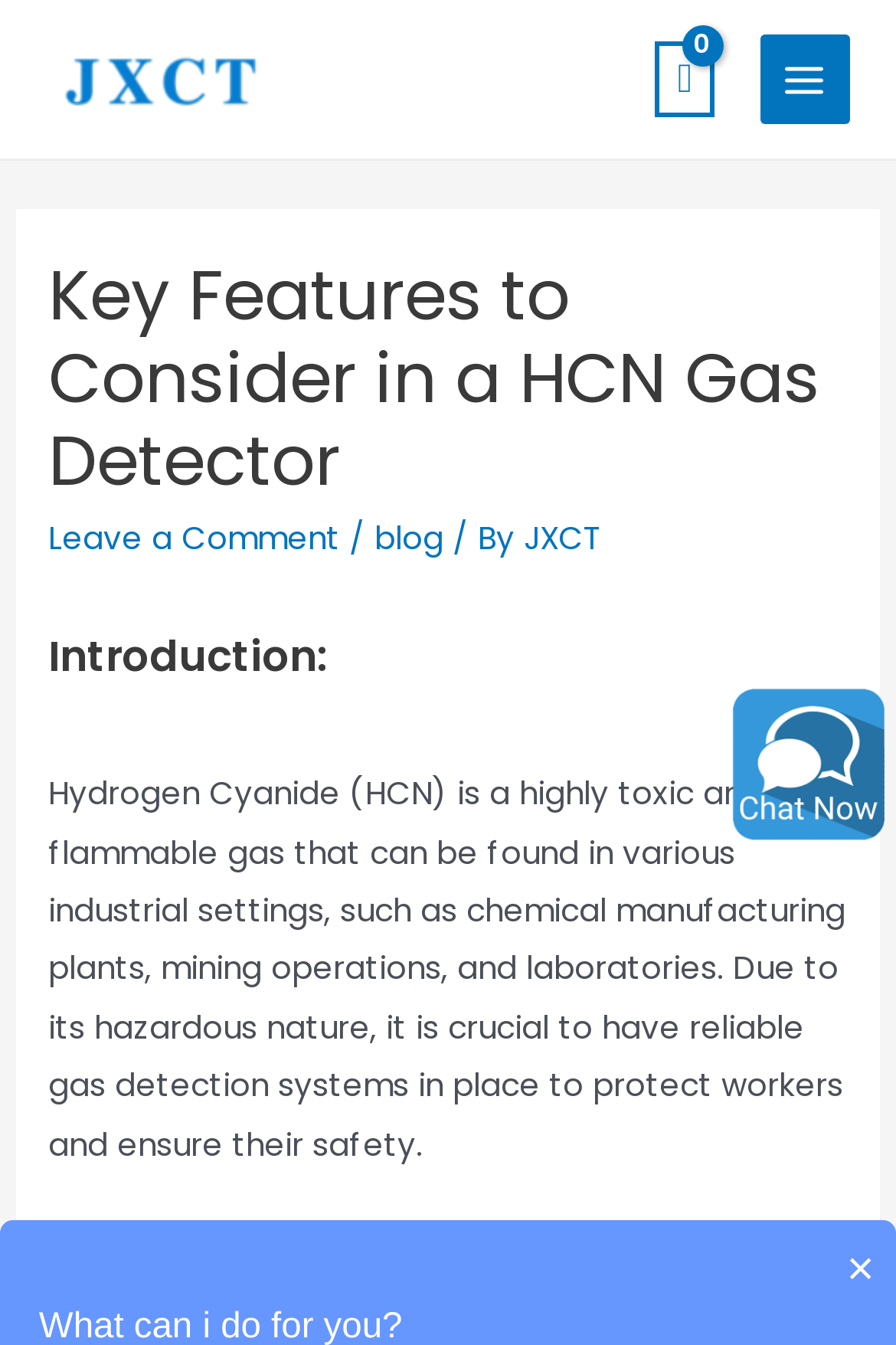Please give a succinct answer to the question in one word or phrase:
What is the topic of the article?

HCN Gas Detector